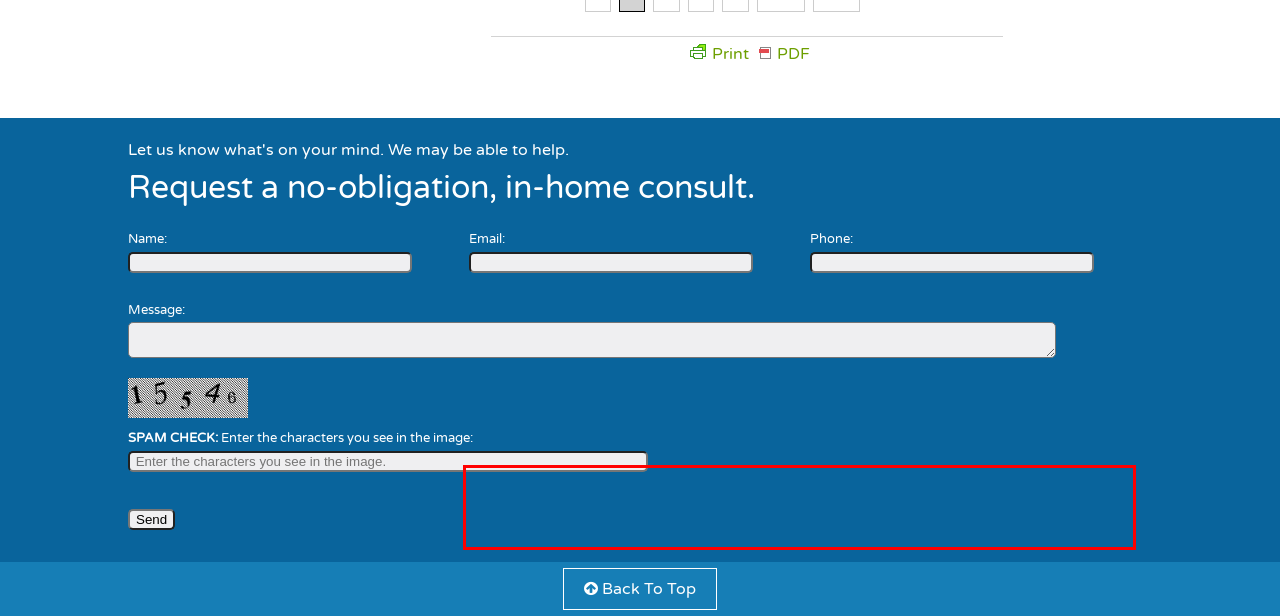Look at the screenshot of the webpage, locate the red rectangle bounding box, and generate the text content that it contains.

Degenerative nerve diseases can be serious or life-threatening. It depends on the type. Most of them have no cure. Treatments may help improve symptoms, relieve pain, and increase mobility.